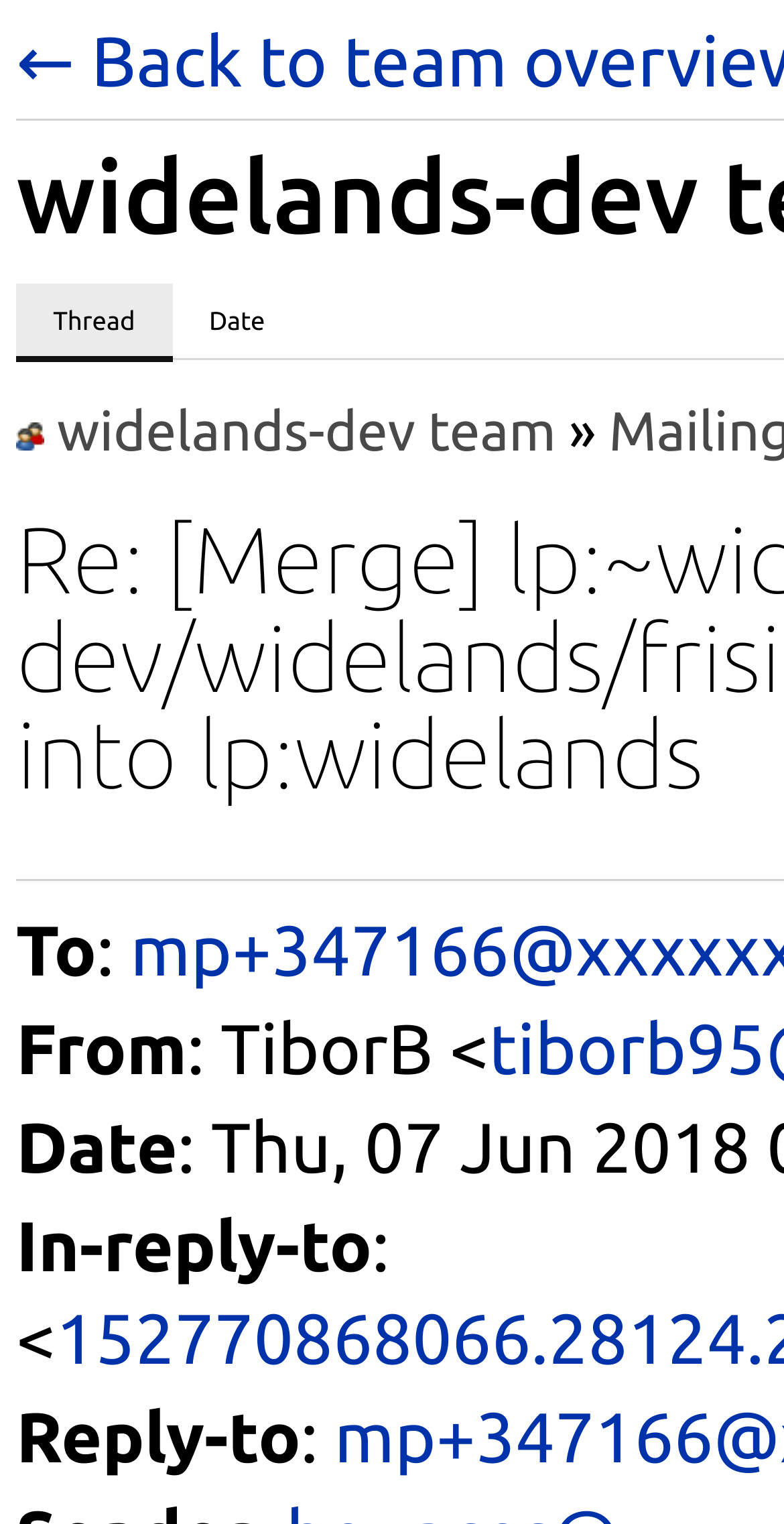Locate the bounding box coordinates for the element described below: "widelands-dev team". The coordinates must be four float values between 0 and 1, formatted as [left, top, right, bottom].

[0.073, 0.264, 0.709, 0.303]